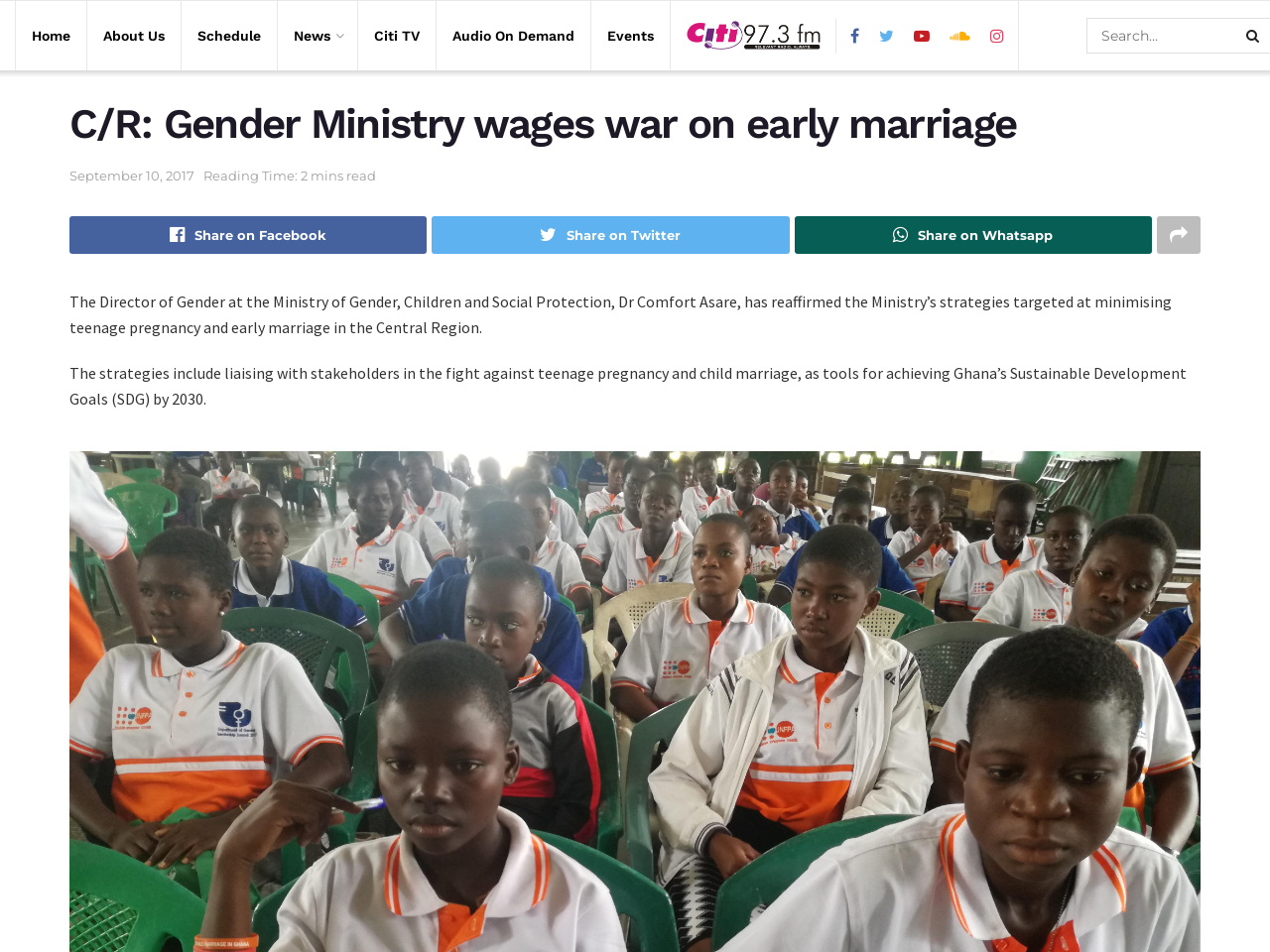Offer a meticulous description of the webpage's structure and content.

The webpage appears to be a news article from Citi 97.3 FM, a radio station. At the top, there is a navigation menu with 8 links: "Home", "About Us", "Schedule", "News", "Citi TV", "Audio On Demand", "Events", and the radio station's name "Citi 97.3 FM - Relevant Radio. Always" with an accompanying image. 

Below the navigation menu, there are 5 social media links, represented by icons, aligned horizontally. 

The main content of the webpage is an article with the title "C/R: Gender Ministry wages war on early marriage" in a large font. The title is followed by the publication date "September 10, 2017" and a note indicating the reading time of 2 minutes. 

The article itself is divided into two paragraphs. The first paragraph describes the Ministry of Gender's strategies to minimize teenage pregnancy and early marriage in the Central Region. The second paragraph explains that these strategies involve collaborating with stakeholders to achieve Ghana's Sustainable Development Goals by 2030.